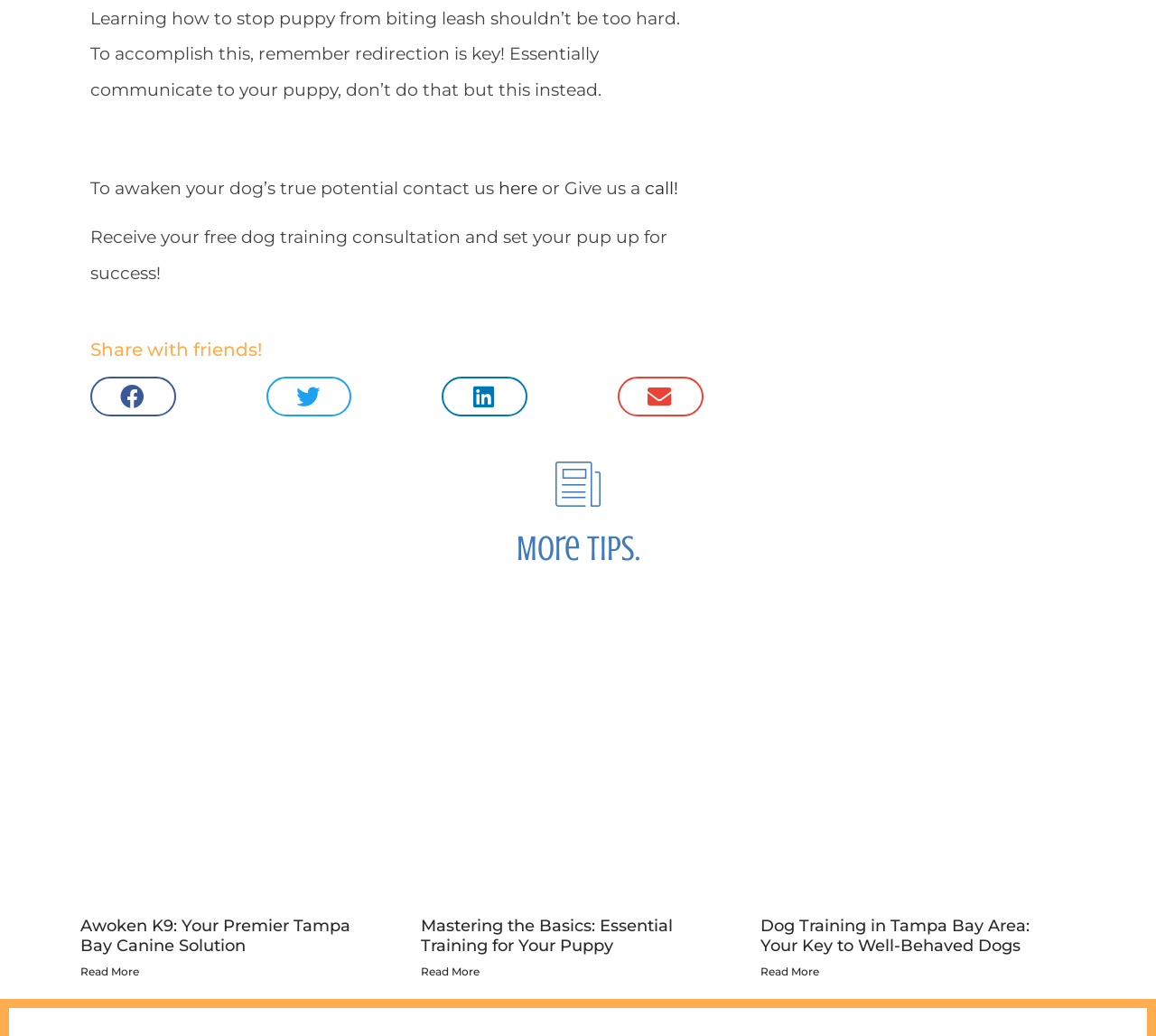Determine the bounding box coordinates for the HTML element described here: "Read More".

[0.07, 0.931, 0.12, 0.944]